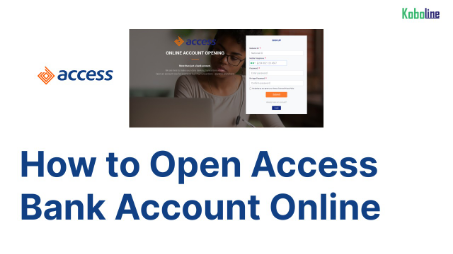What is the color of the title?
Look at the image and respond with a one-word or short phrase answer.

Blue